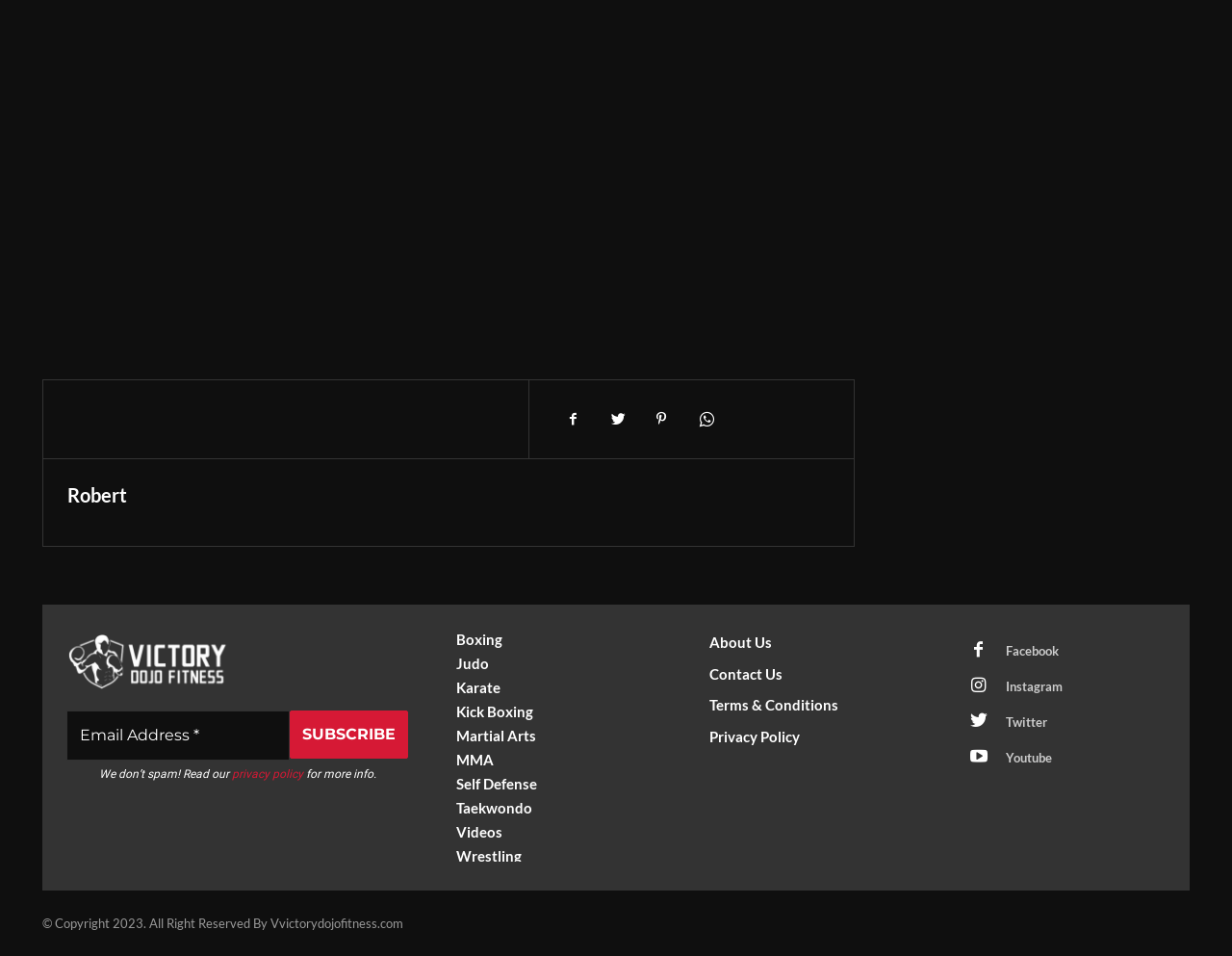Could you please study the image and provide a detailed answer to the question:
What is the copyright information?

The webpage has a copyright notice at the bottom, stating '© Copyright 2023. All Right Reserved By Vvictorydojofitness.com', indicating that the website's content is owned and protected by Vvictorydojofitness.com.